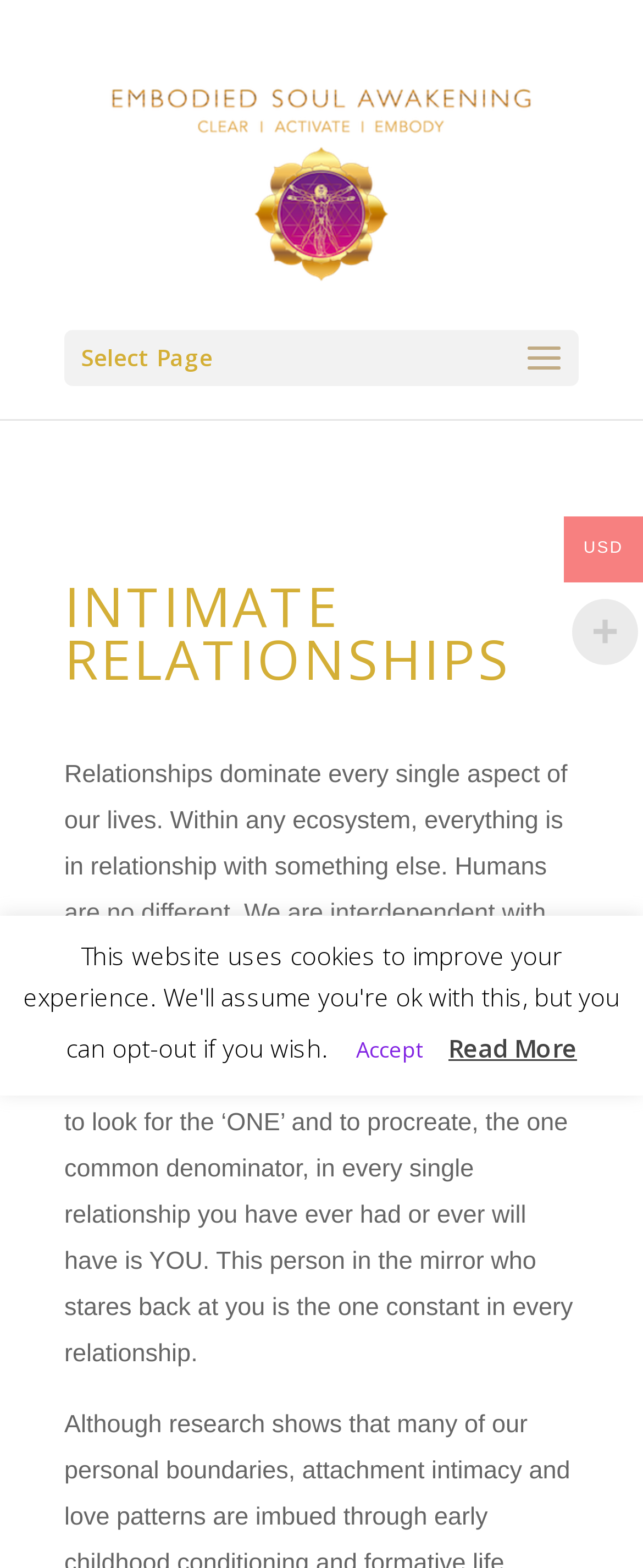What is the main topic of this webpage?
Using the details shown in the screenshot, provide a comprehensive answer to the question.

Based on the heading 'INTIMATE RELATIONSHIPS' and the text that follows, it is clear that the main topic of this webpage is intimate relationships.